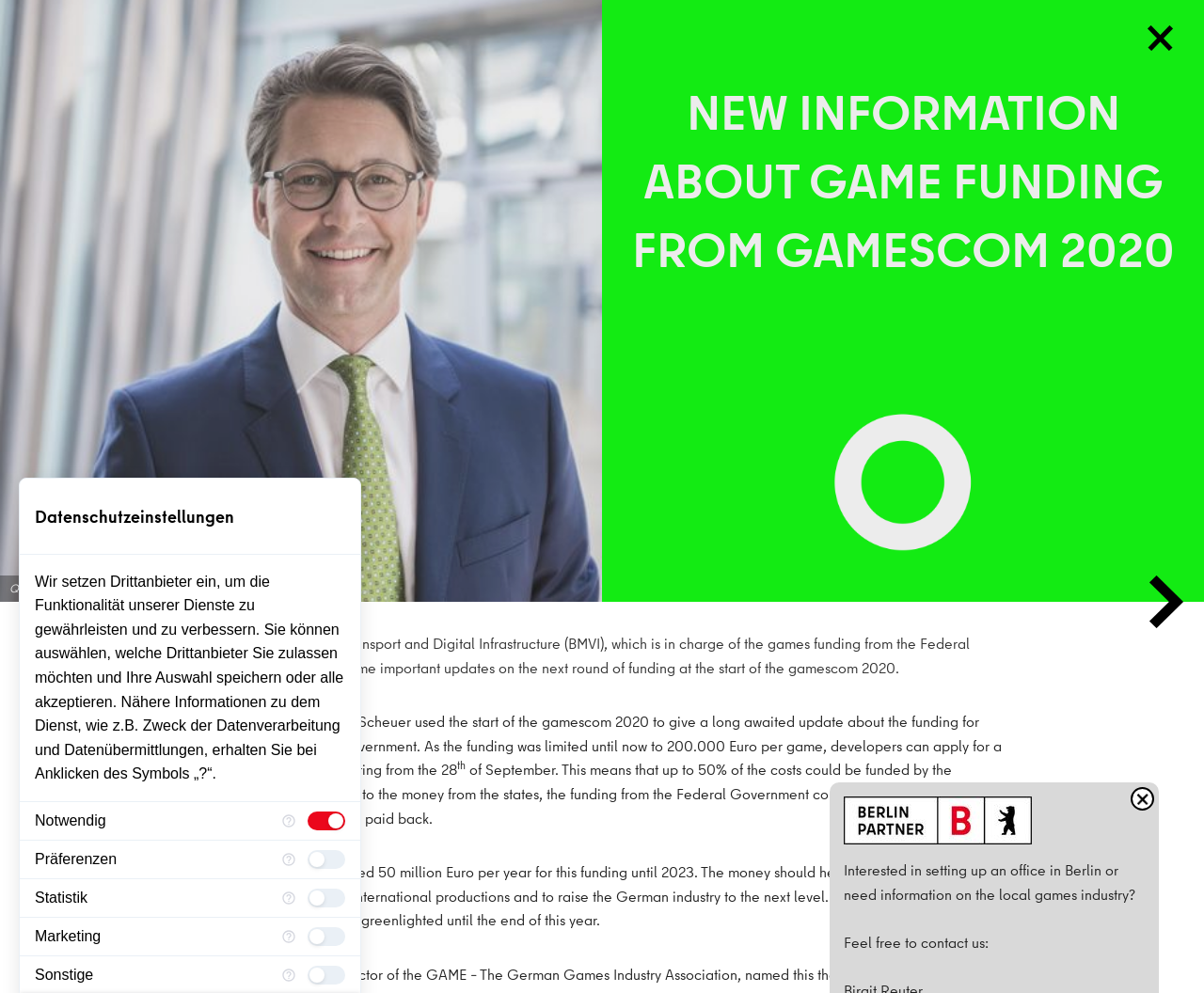Respond to the following question with a brief word or phrase:
When will the first projects be greenlighted?

Until the end of this year